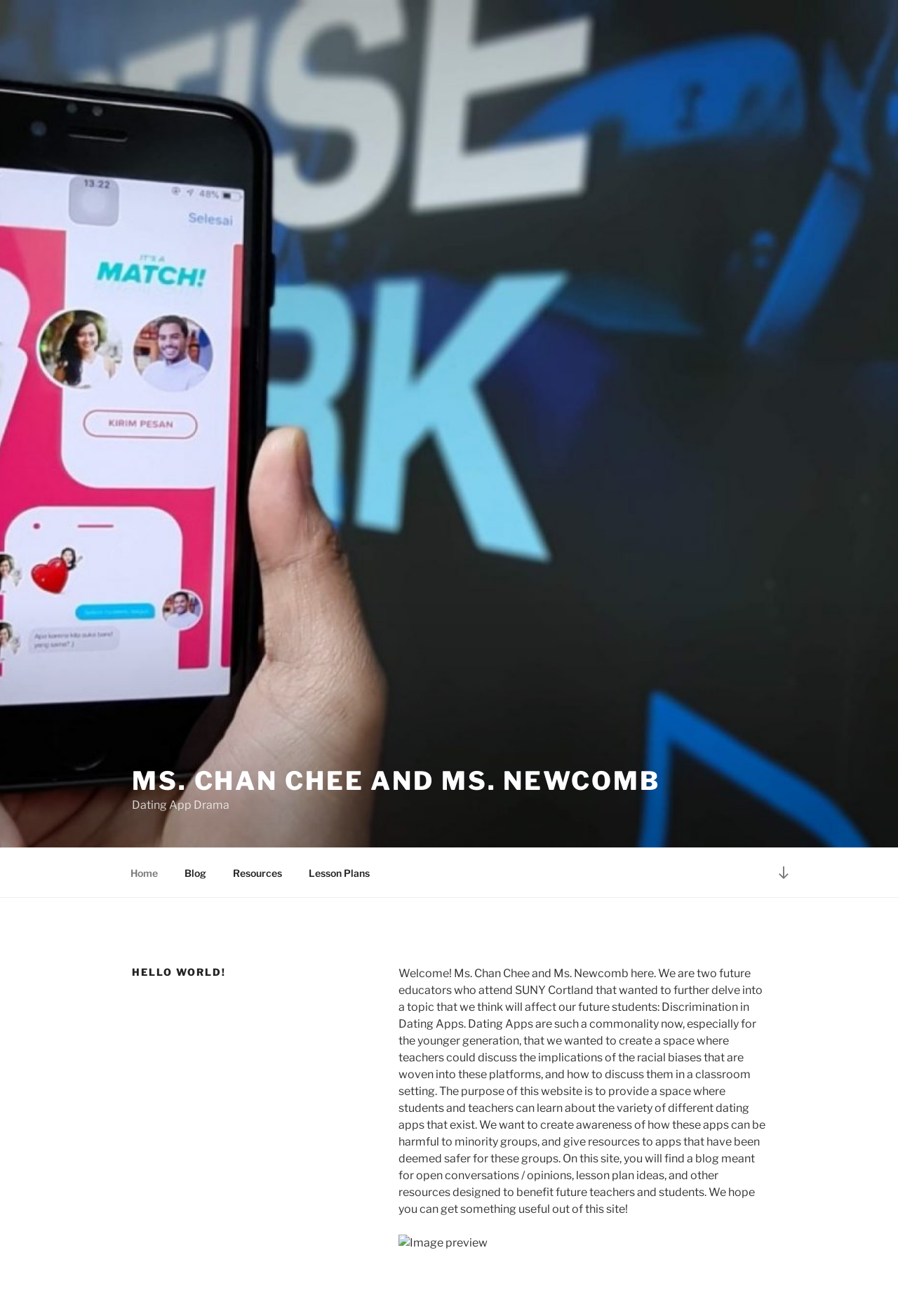Extract the bounding box coordinates for the UI element described by the text: "Lesson Plans". The coordinates should be in the form of [left, top, right, bottom] with values between 0 and 1.

[0.33, 0.65, 0.425, 0.676]